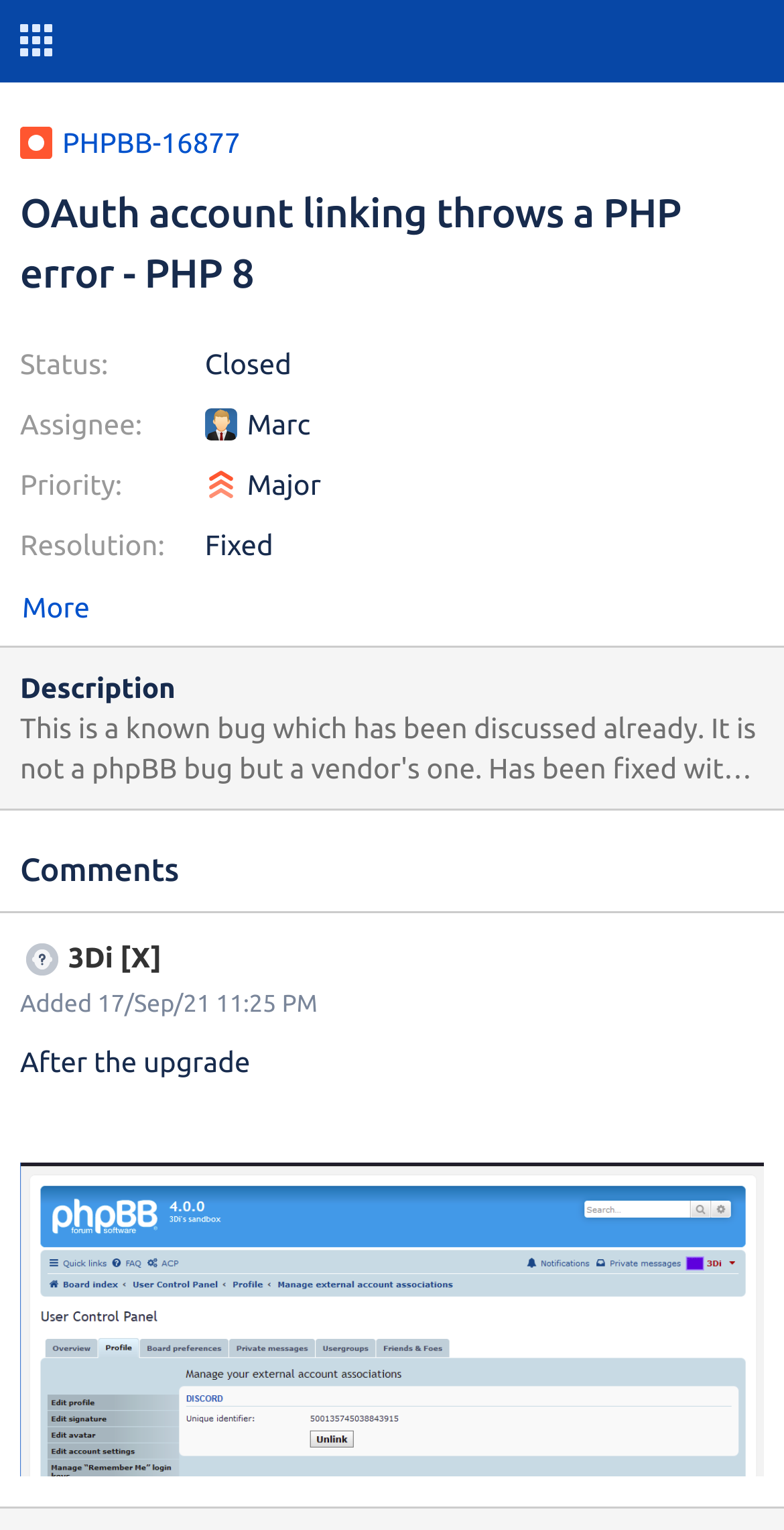Extract the bounding box for the UI element that matches this description: "PHPBB-16877".

[0.079, 0.082, 0.307, 0.103]